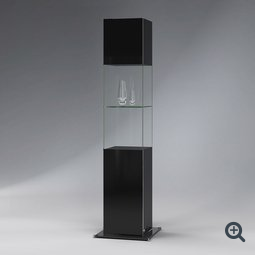Describe every aspect of the image in detail.

The image showcases the SIGNUM design all-glass showcase, a sleek and modern display unit characterized by its tall, elegant structure. This showcase features transparent glass panels that allow for unobstructed visibility of the items displayed within, accentuated by a stylish black base and top. It is perfectly suited for showcasing valuable collectibles or fine glassware, as illustrated by the two crystal glasses prominently positioned on the middle shelf. The overall design reflects a high-quality aesthetic, ideal for both retail environments and private collections, emphasizing clarity and sophistication in presentation.